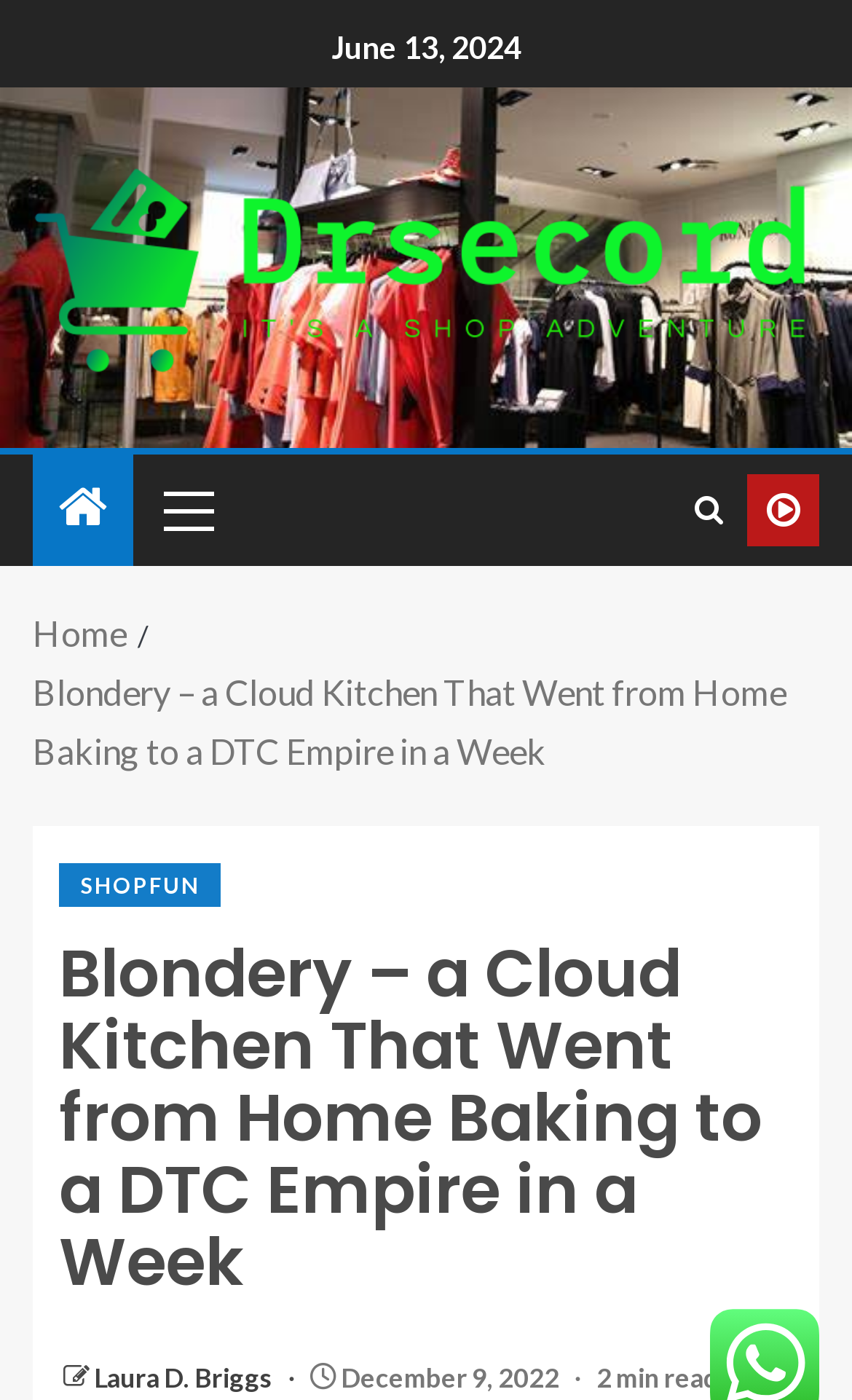What is the name of the author of the article?
Look at the image and respond to the question as thoroughly as possible.

I found the author's name by looking at the link element with the content 'Laura D. Briggs' which is located at the bottom of the webpage.